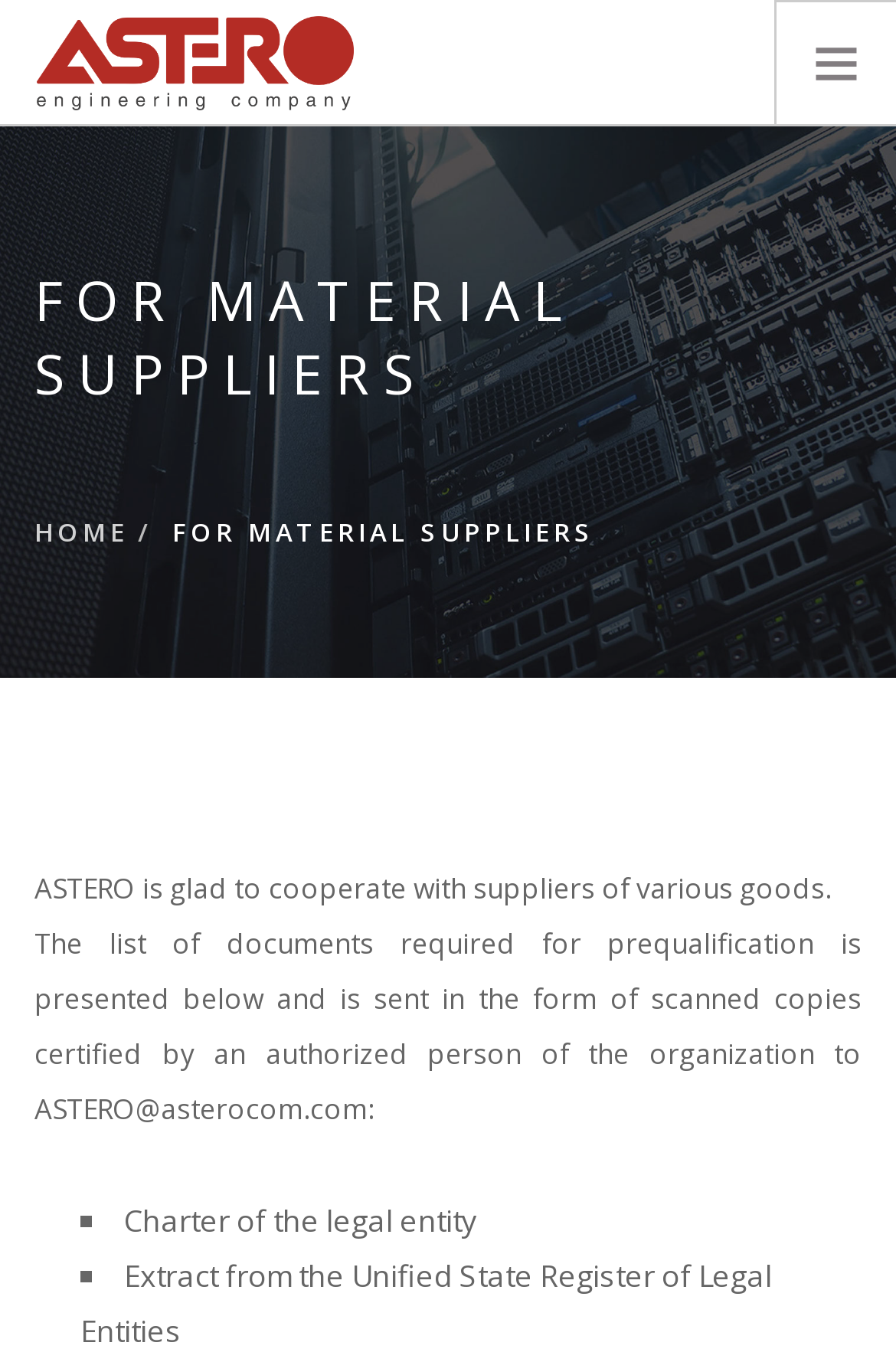Identify the bounding box coordinates necessary to click and complete the given instruction: "view DOCUMENTS".

[0.041, 0.175, 0.918, 0.23]